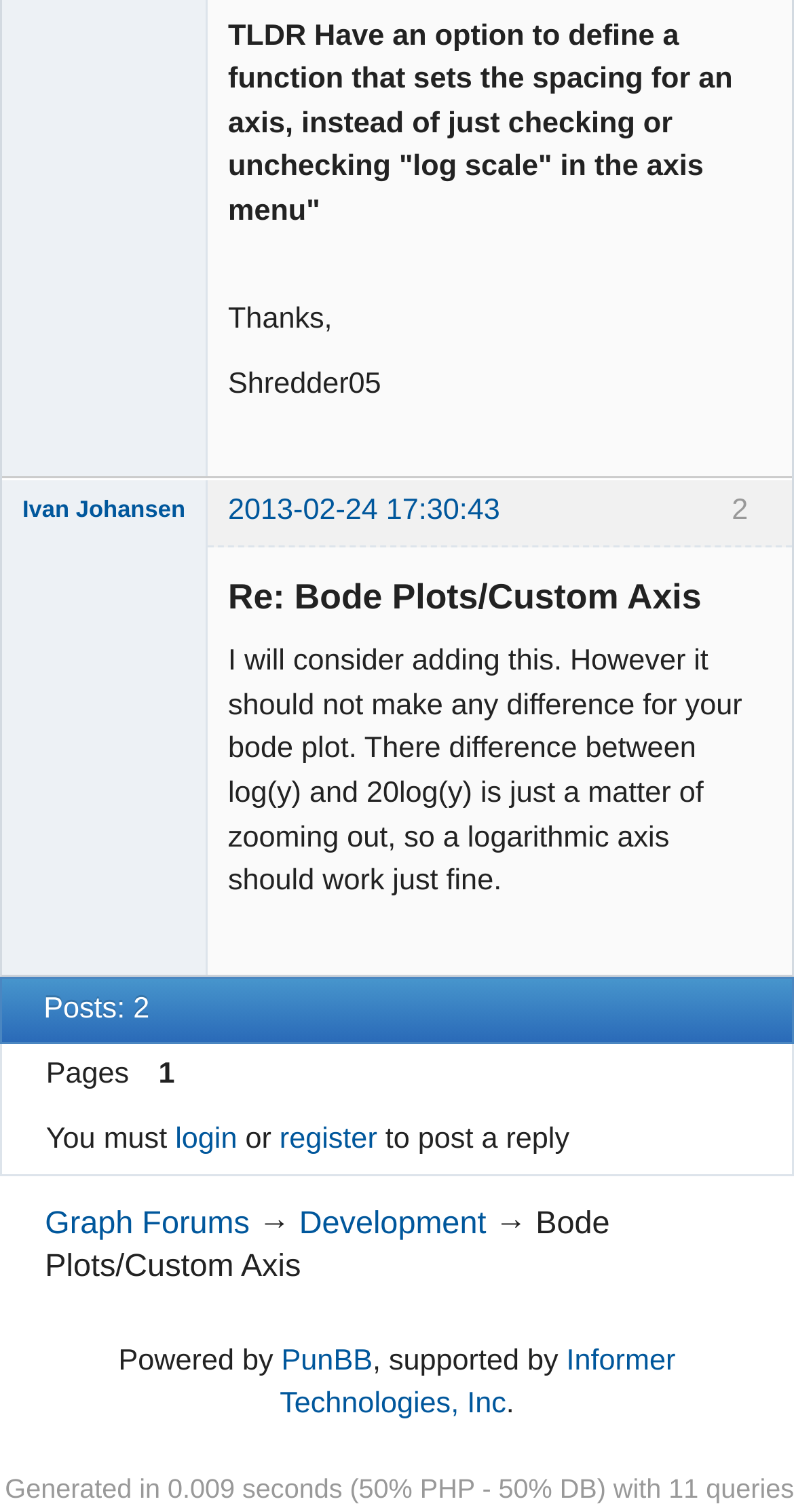Locate the bounding box coordinates of the element's region that should be clicked to carry out the following instruction: "Go to post". The coordinates need to be four float numbers between 0 and 1, i.e., [left, top, right, bottom].

[0.287, 0.373, 0.961, 0.417]